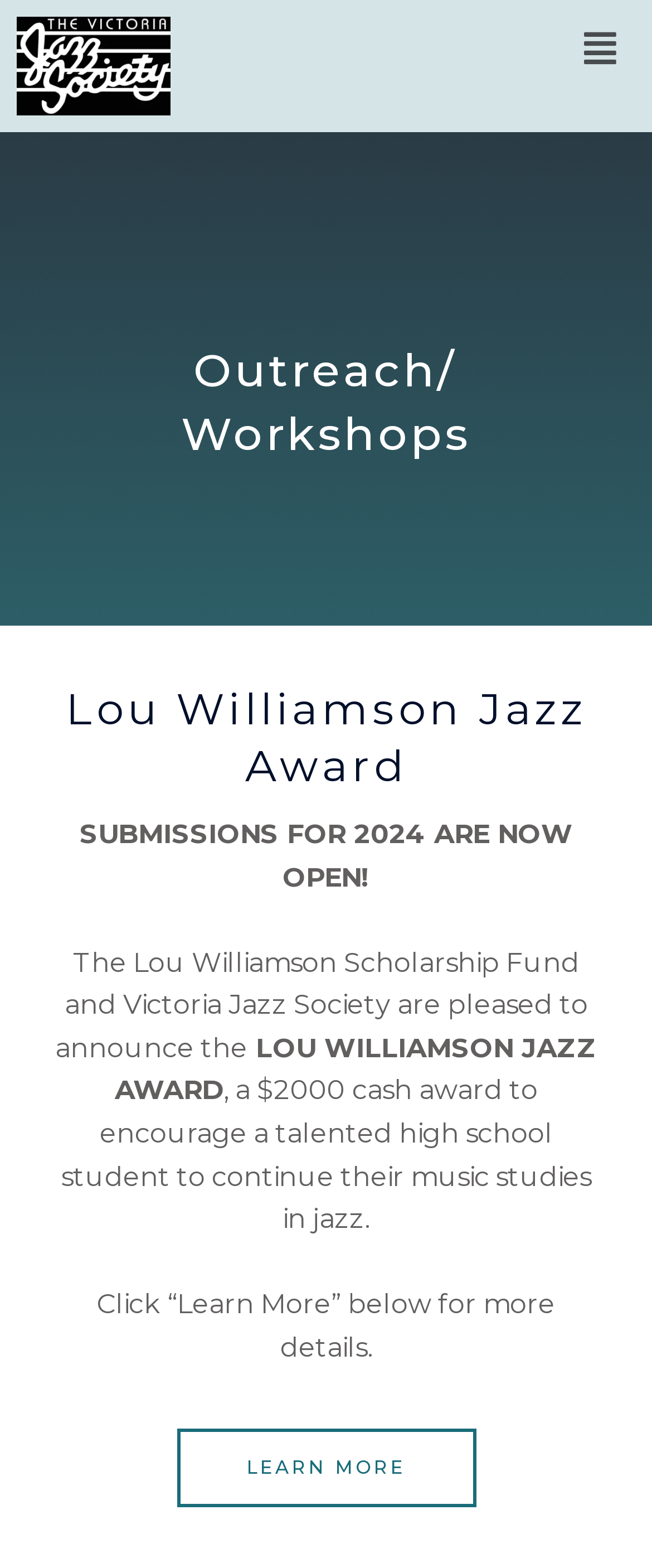Bounding box coordinates must be specified in the format (top-left x, top-left y, bottom-right x, bottom-right y). All values should be floating point numbers between 0 and 1. What are the bounding box coordinates of the UI element described as: Menu

[0.876, 0.011, 0.964, 0.052]